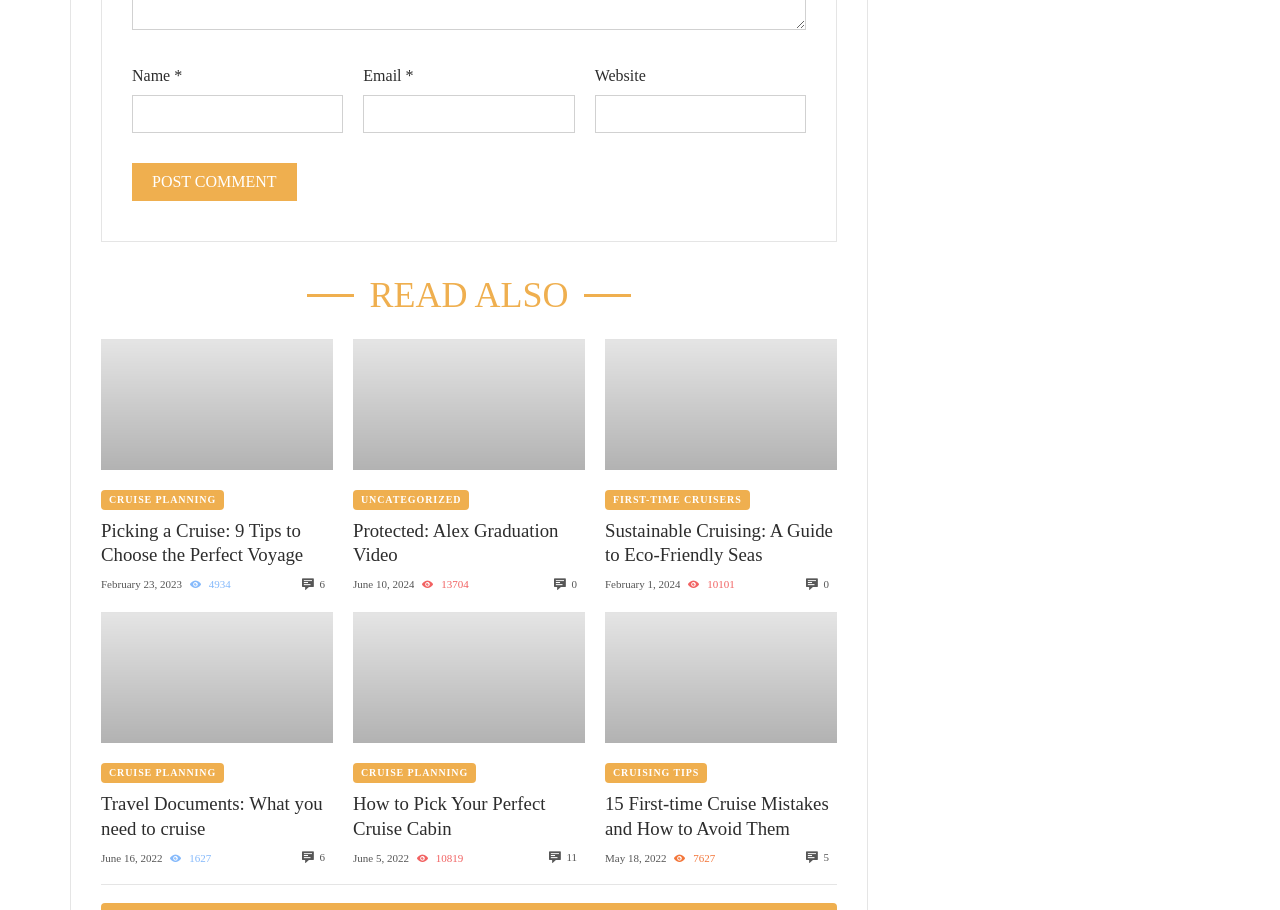What is the format of the date displayed in each article?
Based on the screenshot, provide your answer in one word or phrase.

Month Day, Year